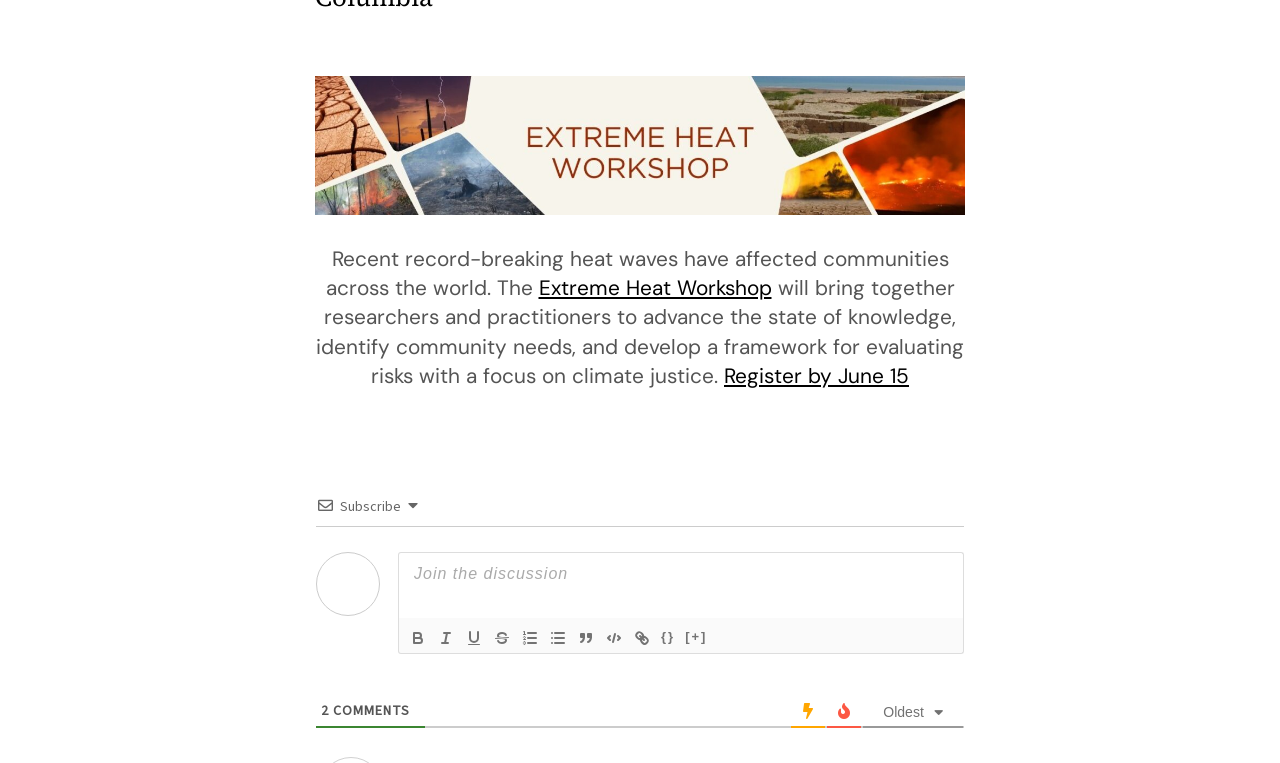How many comments are there on the webpage?
Refer to the screenshot and answer in one word or phrase.

2